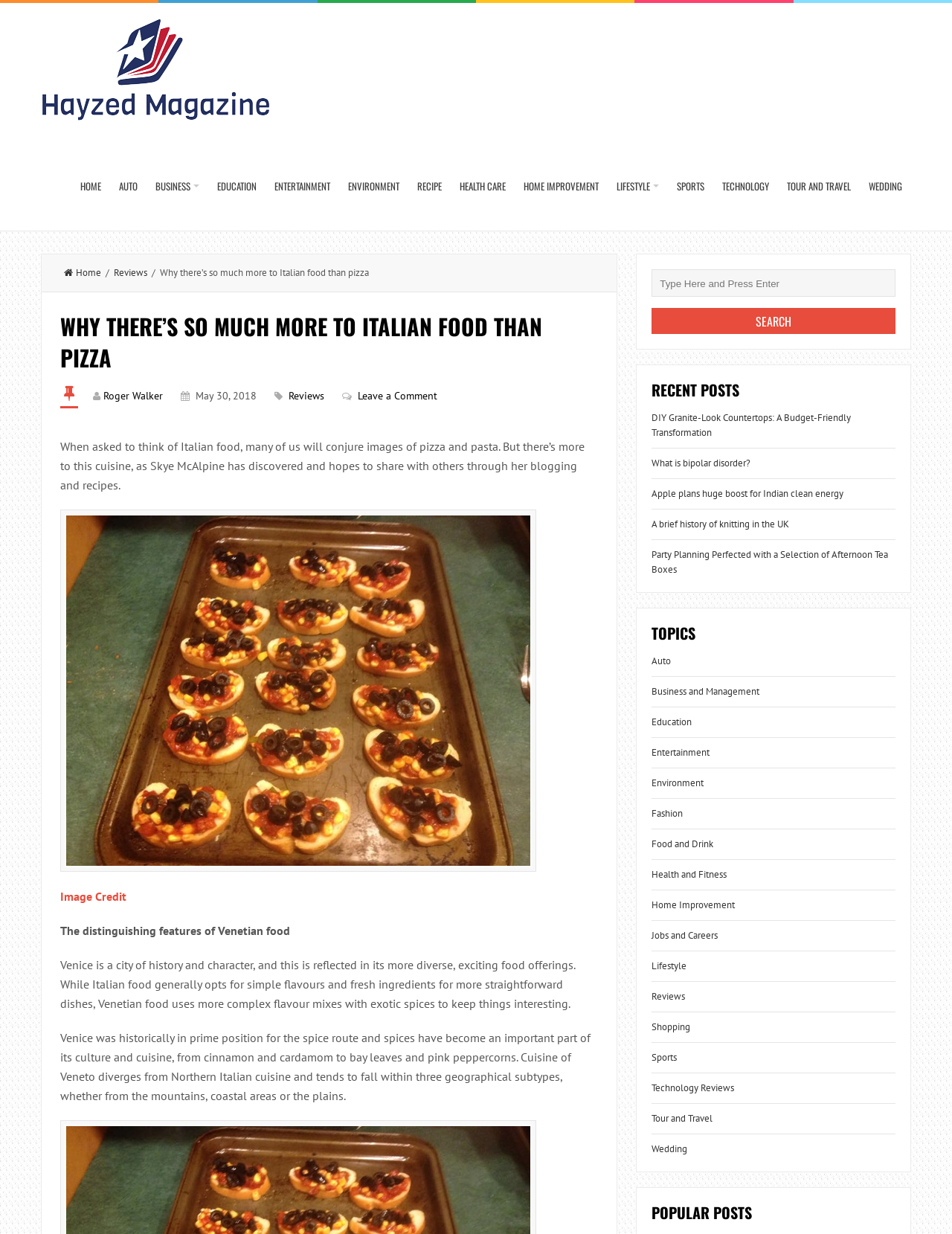Generate a thorough explanation of the webpage's elements.

This webpage is from Hayzed Magazine, and its main content is an article about Italian food, specifically highlighting the diversity of Venetian cuisine. At the top of the page, there is a logo image of Hayzed Magazine, followed by a navigation menu with links to various categories such as Home, Auto, Business, and more.

Below the navigation menu, there is a header section with a title "WHY THERE'S SO MUCH MORE TO ITALIAN FOOD THAN PIZZA" in a large font. The author's name, Roger Walker, and the publication date, May 30, 2018, are displayed below the title. There are also links to Reviews and Leave a Comment.

The main article content starts with a brief introduction to Italian food, followed by a section about the distinguishing features of Venetian food. The text describes how Venetian cuisine uses complex flavor mixes with exotic spices, influenced by the city's historical position on the spice route. The article also mentions the geographical subtypes of Venetian cuisine, including mountain, coastal, and plain regions.

On the right side of the page, there is a search bar with a button labeled "Search". Below the search bar, there are sections for Recent Posts, Topics, and Popular Posts. The Recent Posts section lists several article titles, while the Topics section displays a list of categories such as Auto, Business, Education, and more. The Popular Posts section is located at the bottom of the page, with a list of article titles.

Overall, the webpage has a clean layout, with a focus on the main article content and easy navigation to other sections and categories.